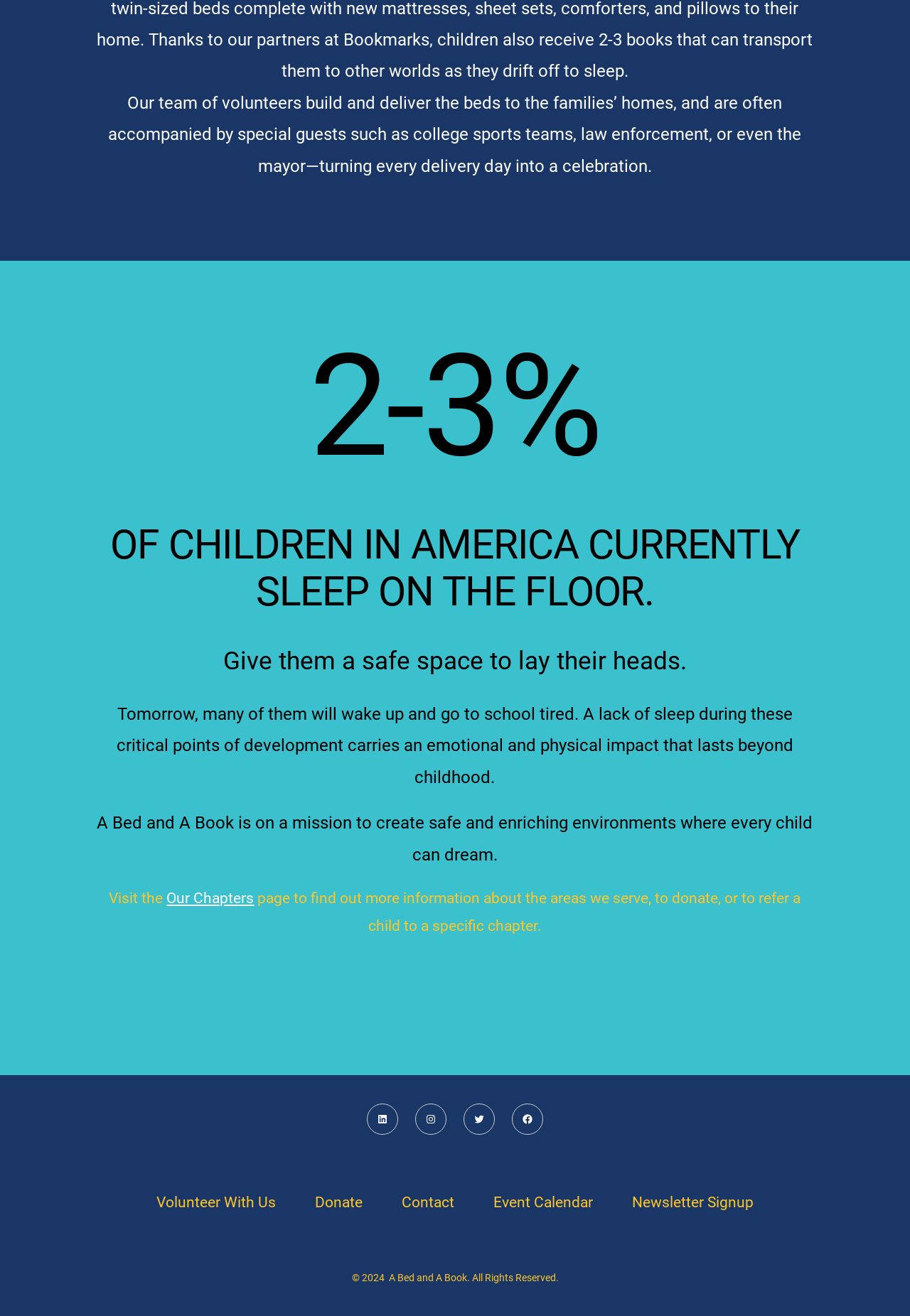Using the provided element description: "Donate", identify the bounding box coordinates. The coordinates should be four floats between 0 and 1 in the order [left, top, right, bottom].

[0.326, 0.901, 0.418, 0.926]